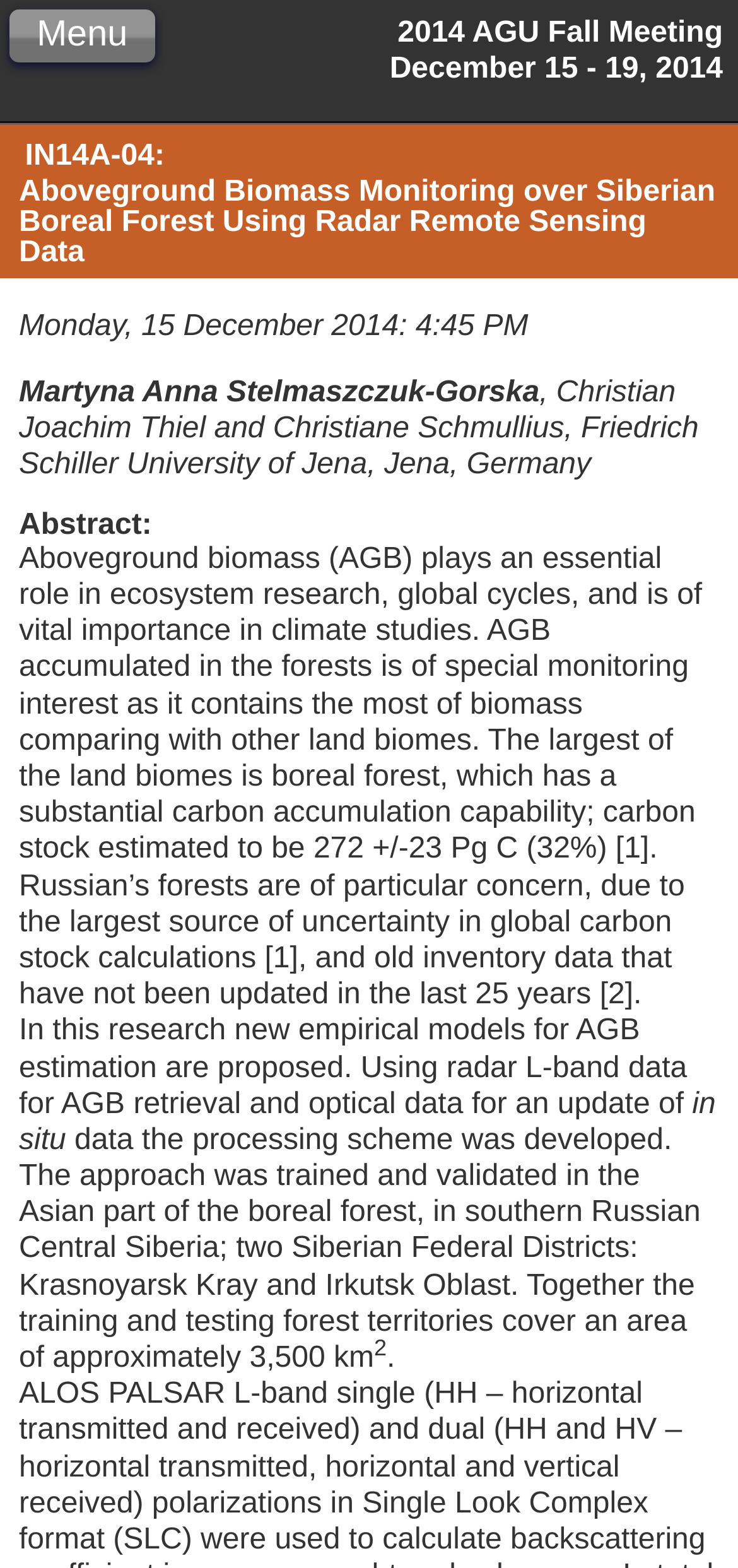Determine the main heading text of the webpage.

2014 AGU Fall Meeting
December 15 - 19, 2014